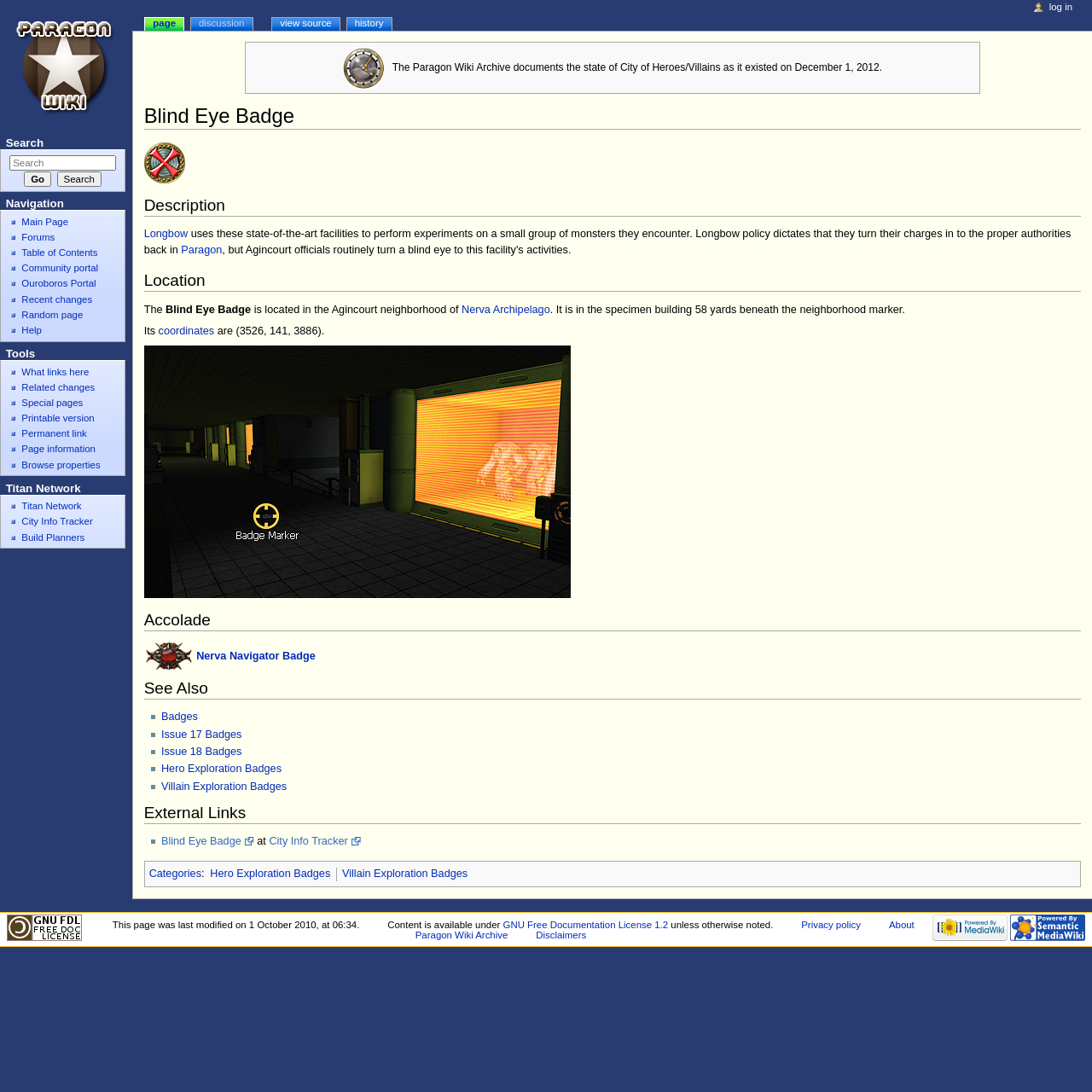Using the information in the image, give a comprehensive answer to the question: 
What is the accolade related to the Blind Eye Badge?

The accolade related to the Blind Eye Badge can be found in the table under the 'Accolade' heading, which lists the Nerva Navigator Badge as one of the accolades.